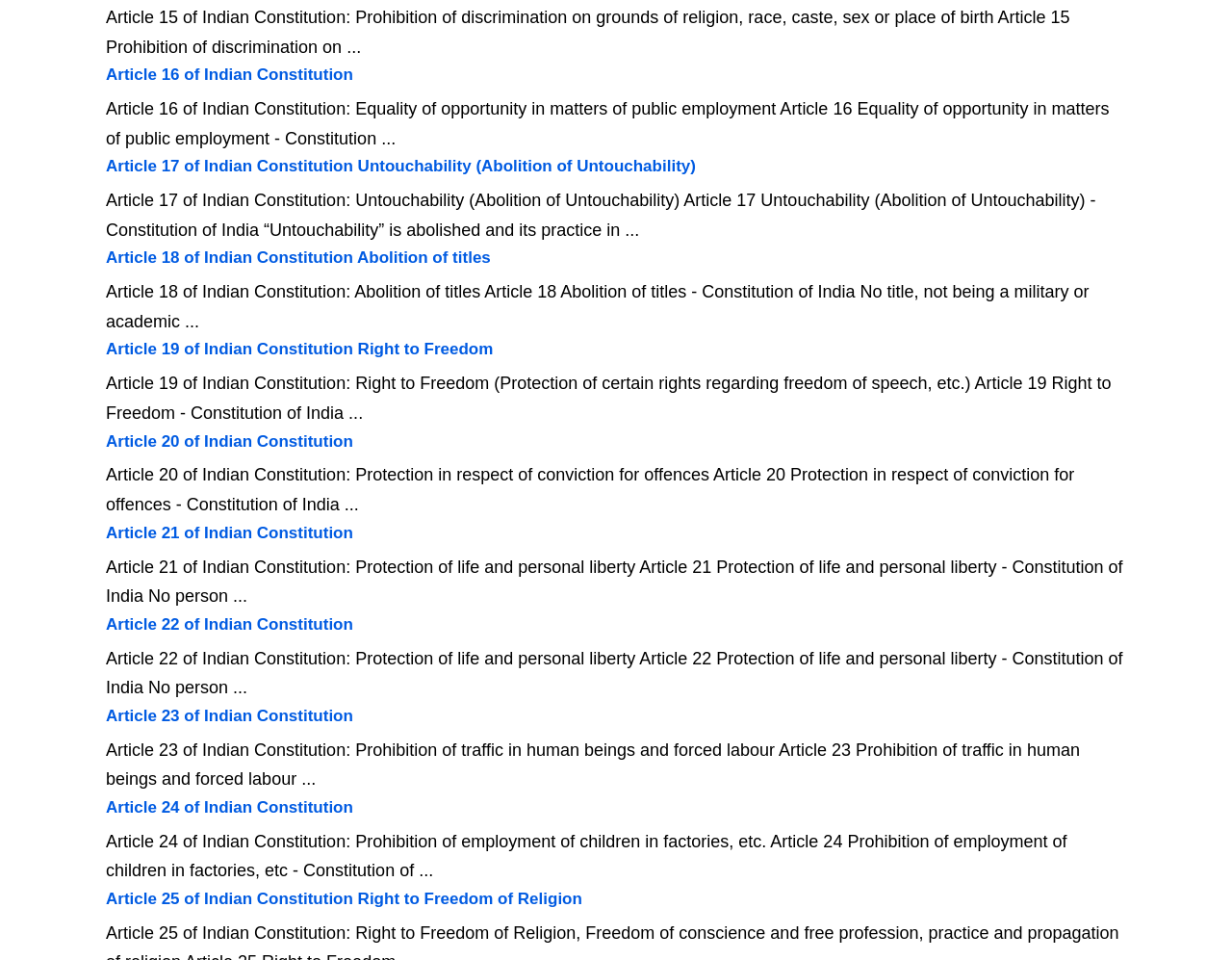Answer the question below using just one word or a short phrase: 
What is the main theme of the articles listed on this webpage?

Indian Constitution